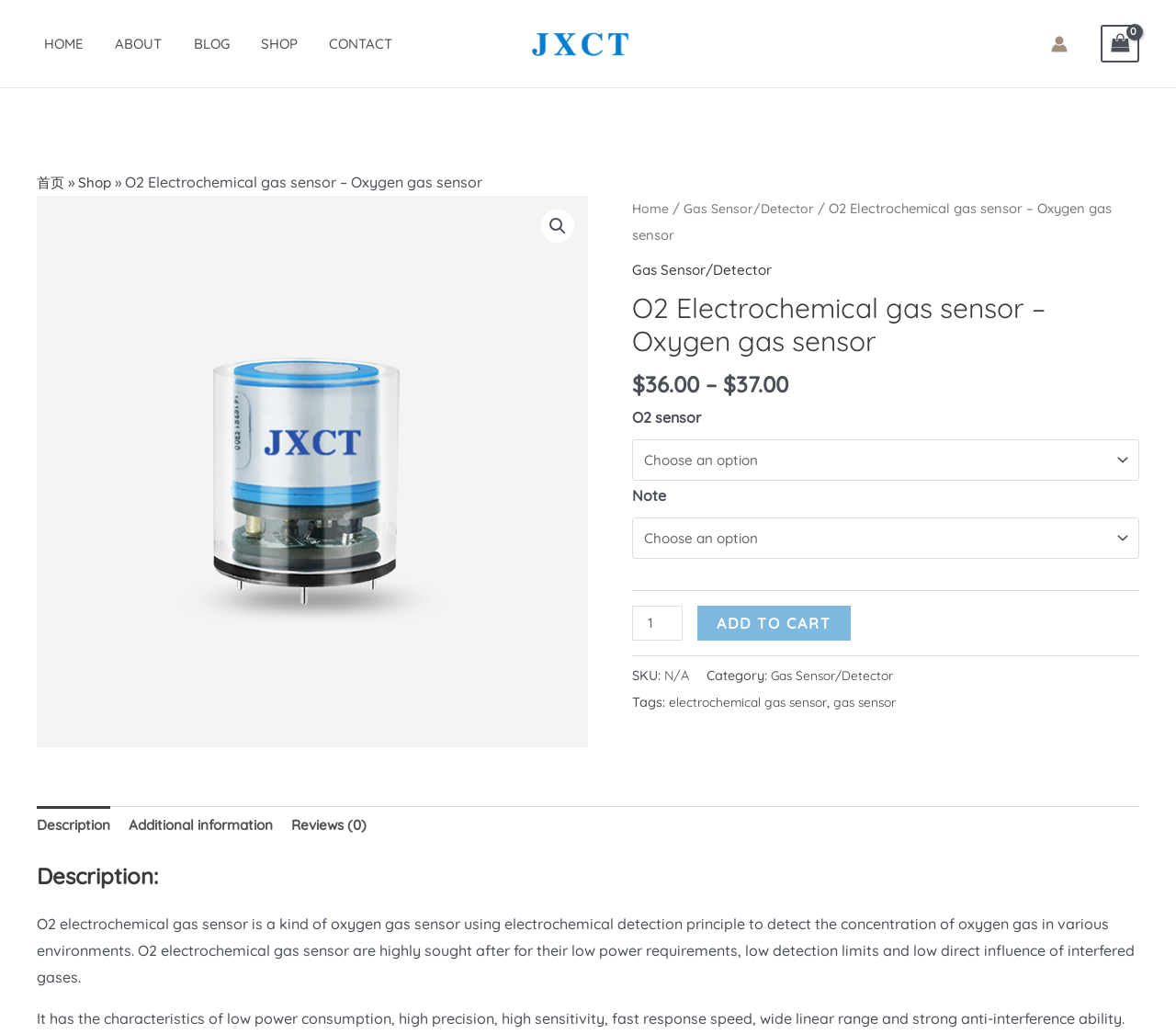Please predict the bounding box coordinates of the element's region where a click is necessary to complete the following instruction: "Click the 'Gas Sensor/Detector' link". The coordinates should be represented by four float numbers between 0 and 1, i.e., [left, top, right, bottom].

[0.582, 0.193, 0.695, 0.21]